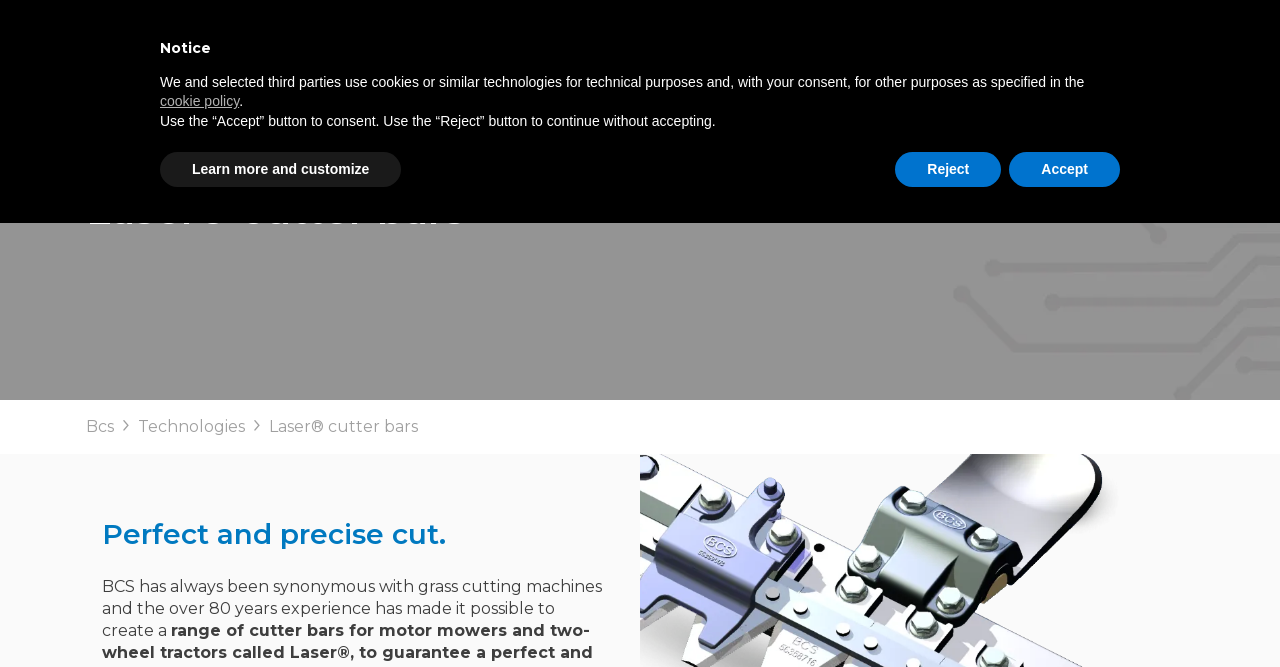What are the application fields of the company's products?
Please describe in detail the information shown in the image to answer the question.

The application fields of the company's products are not explicitly specified on the webpage, but there is a link element with ID 583 labeled 'APPLICATION FIELD' which suggests that the company's products have various application fields.